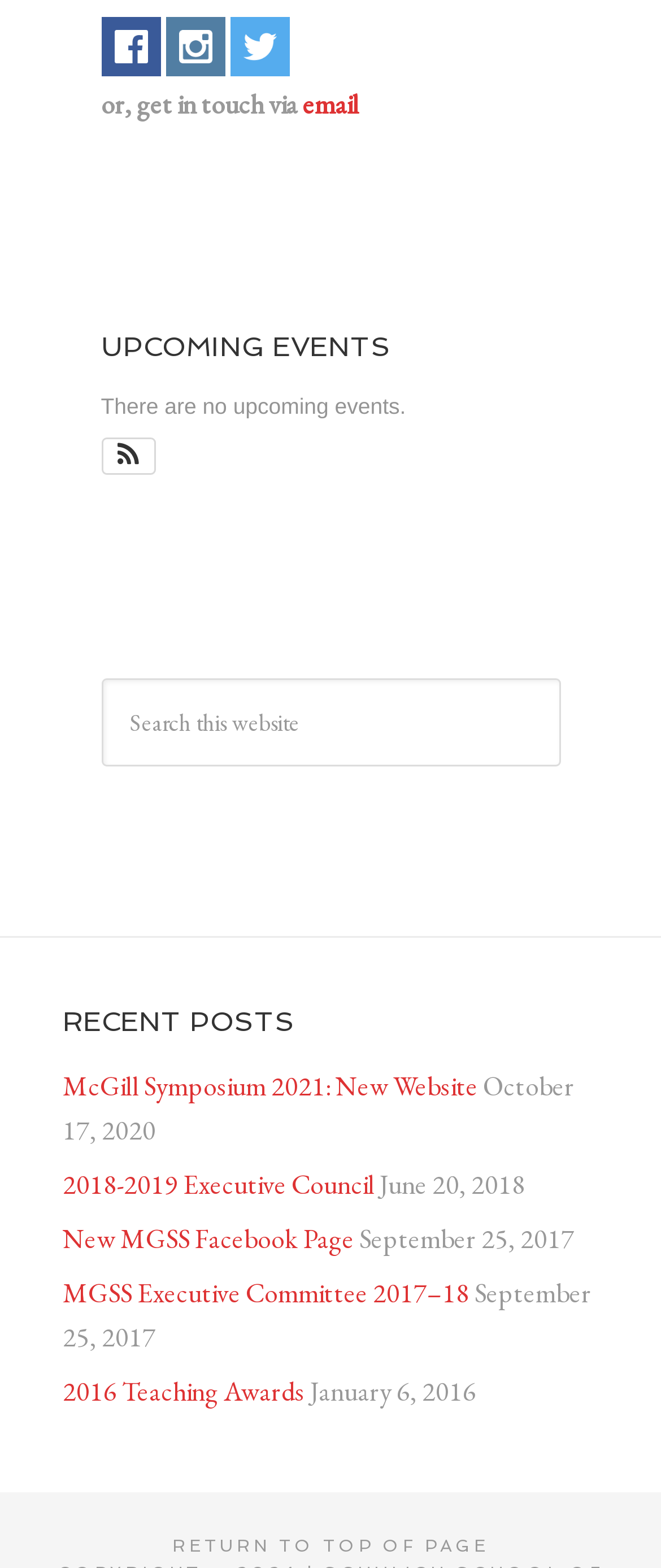Answer this question in one word or a short phrase: What is the function of the link at the bottom of the webpage?

Return to top of page